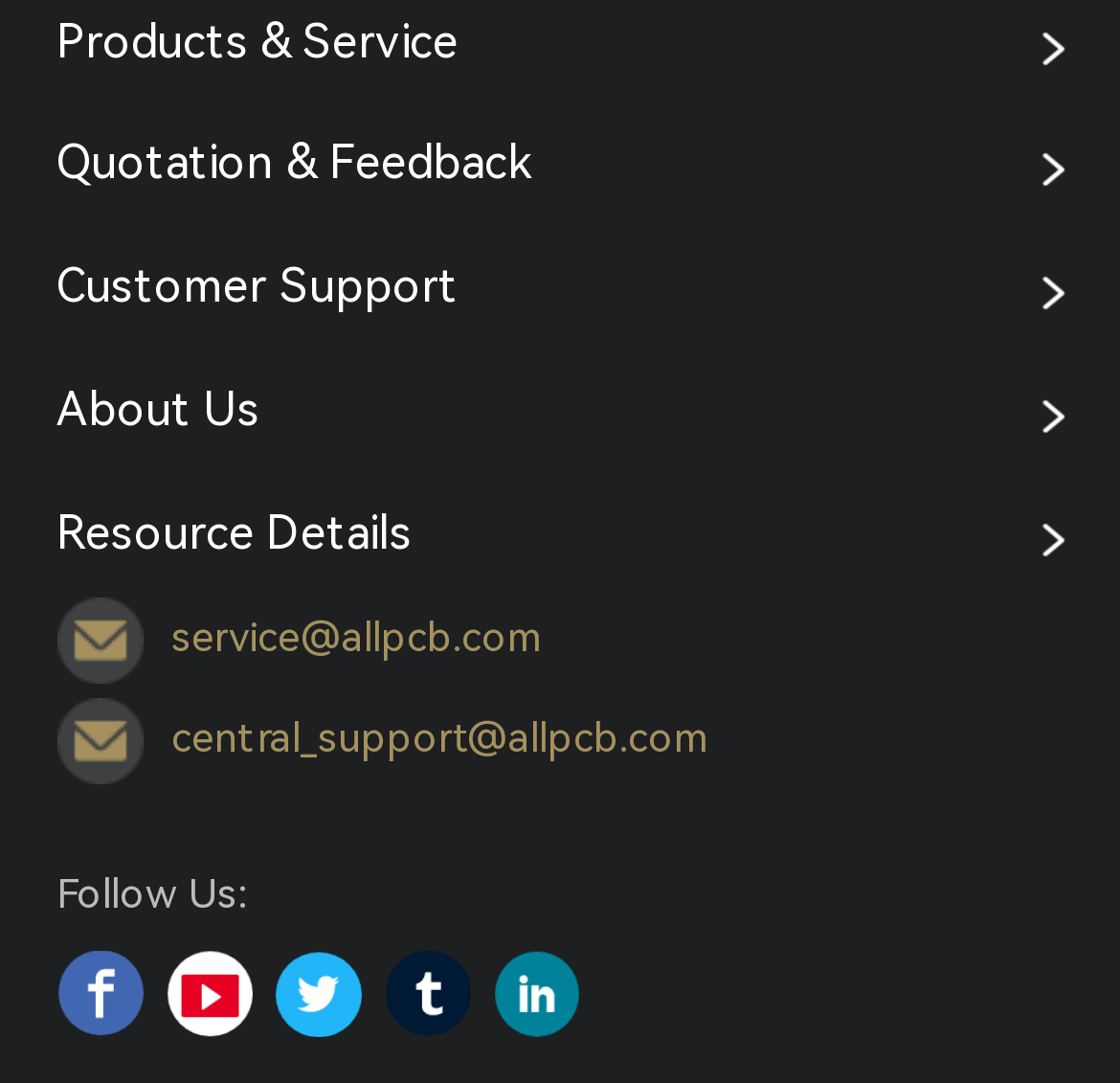Answer the question in one word or a short phrase:
What are the main categories on this webpage?

Products, Quotation, Support, About, Resource